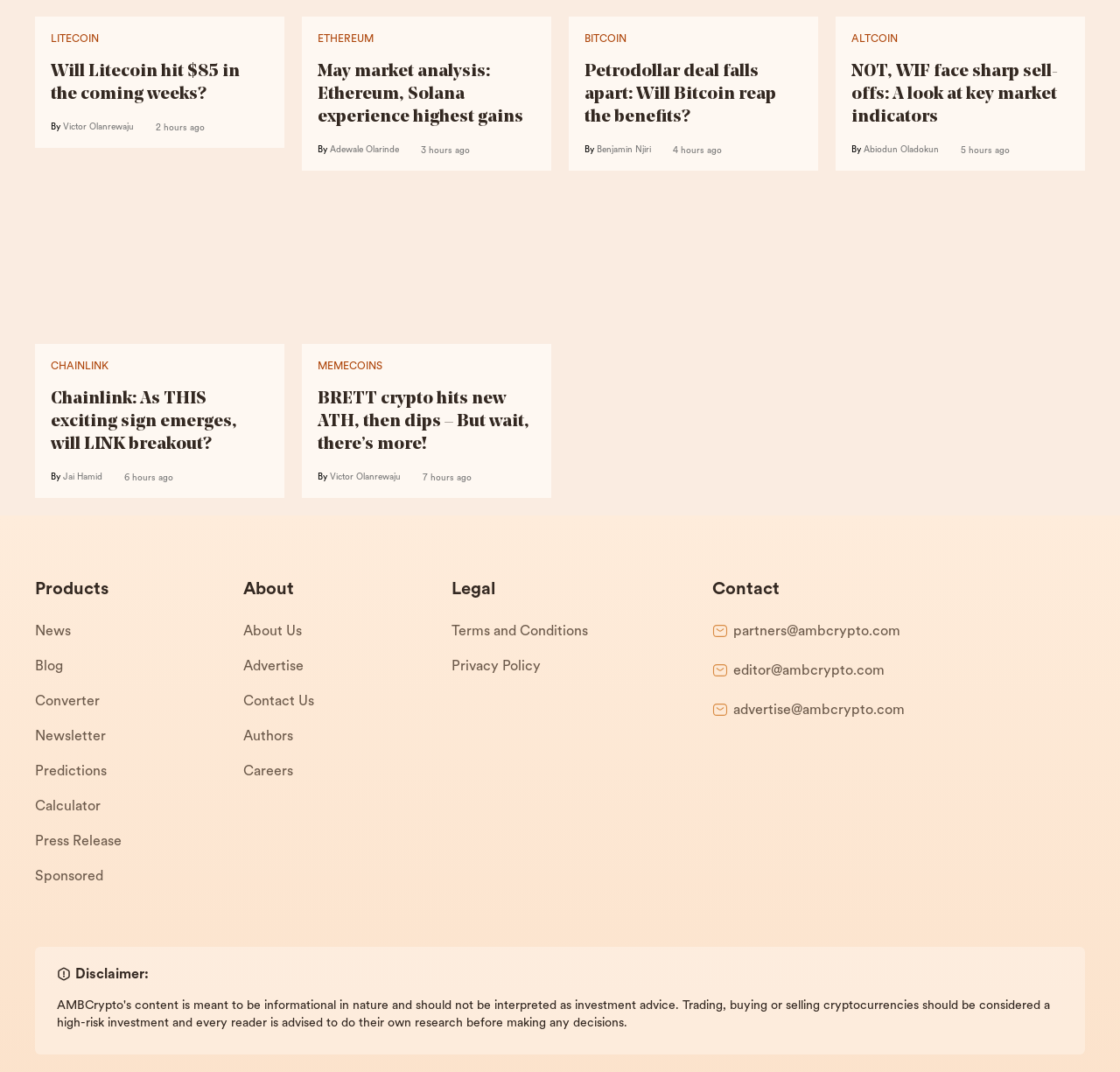What is the email address for advertising inquiries?
Please interpret the details in the image and answer the question thoroughly.

The webpage has a contact section which includes an email address 'advertise@ambcrypto.com' for advertising inquiries.